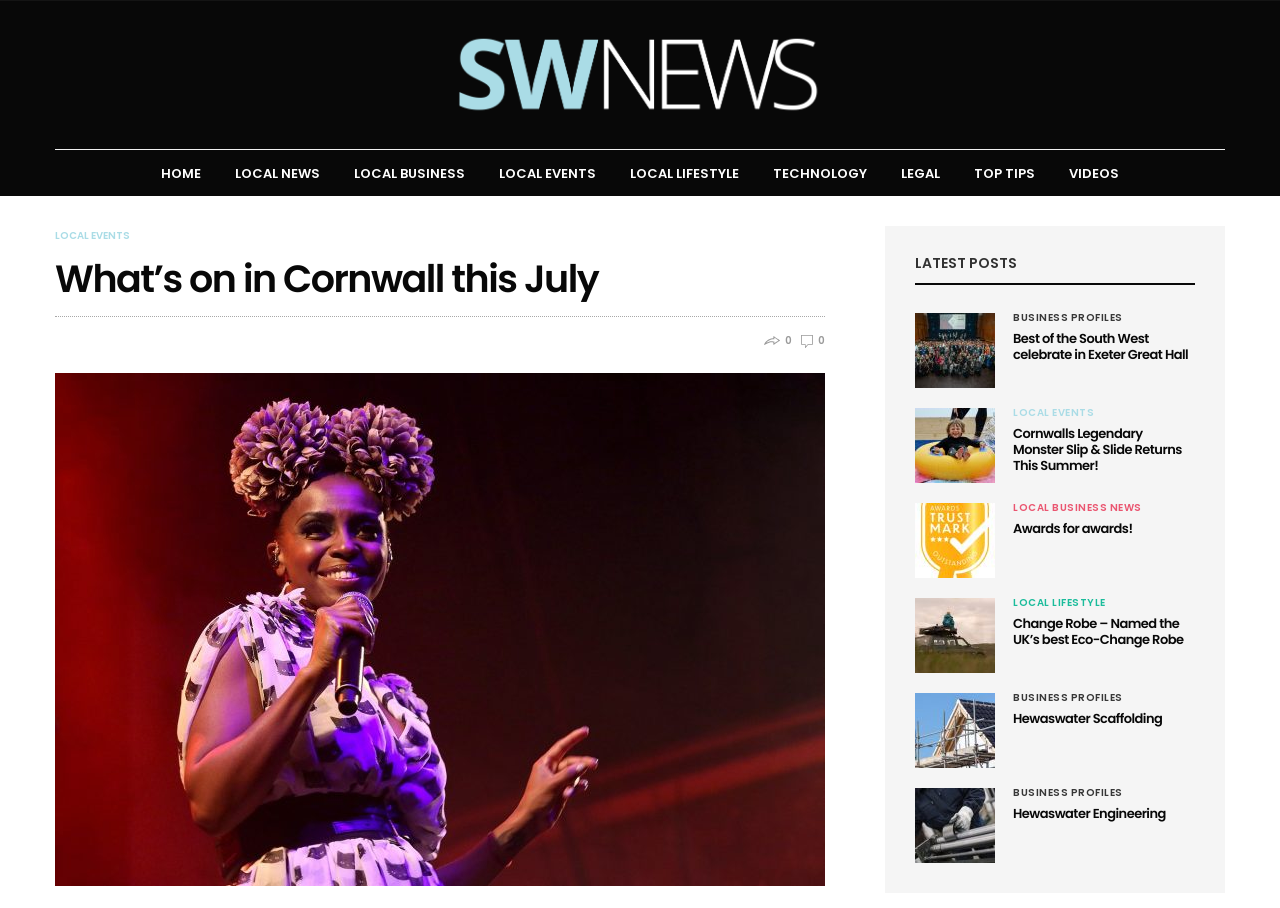Using a single word or phrase, answer the following question: 
What is the name of the event mentioned in the second article?

Best of the South West celebrate in Exeter Great Hall